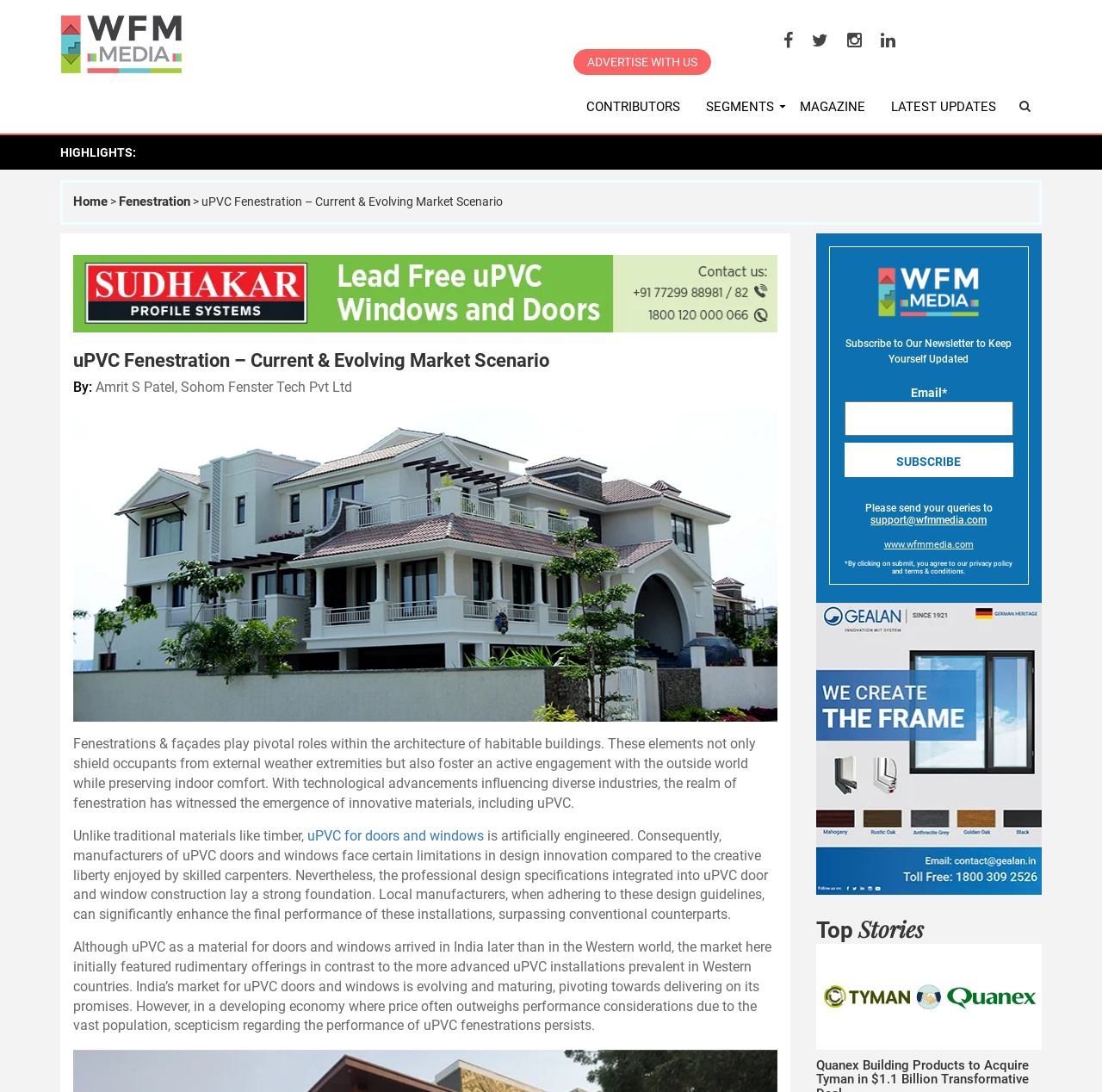Based on the element description Advertise with us, identify the bounding box of the UI element in the given webpage screenshot. The coordinates should be in the format (top-left x, top-left y, bottom-right x, bottom-right y) and must be between 0 and 1.

[0.52, 0.045, 0.645, 0.069]